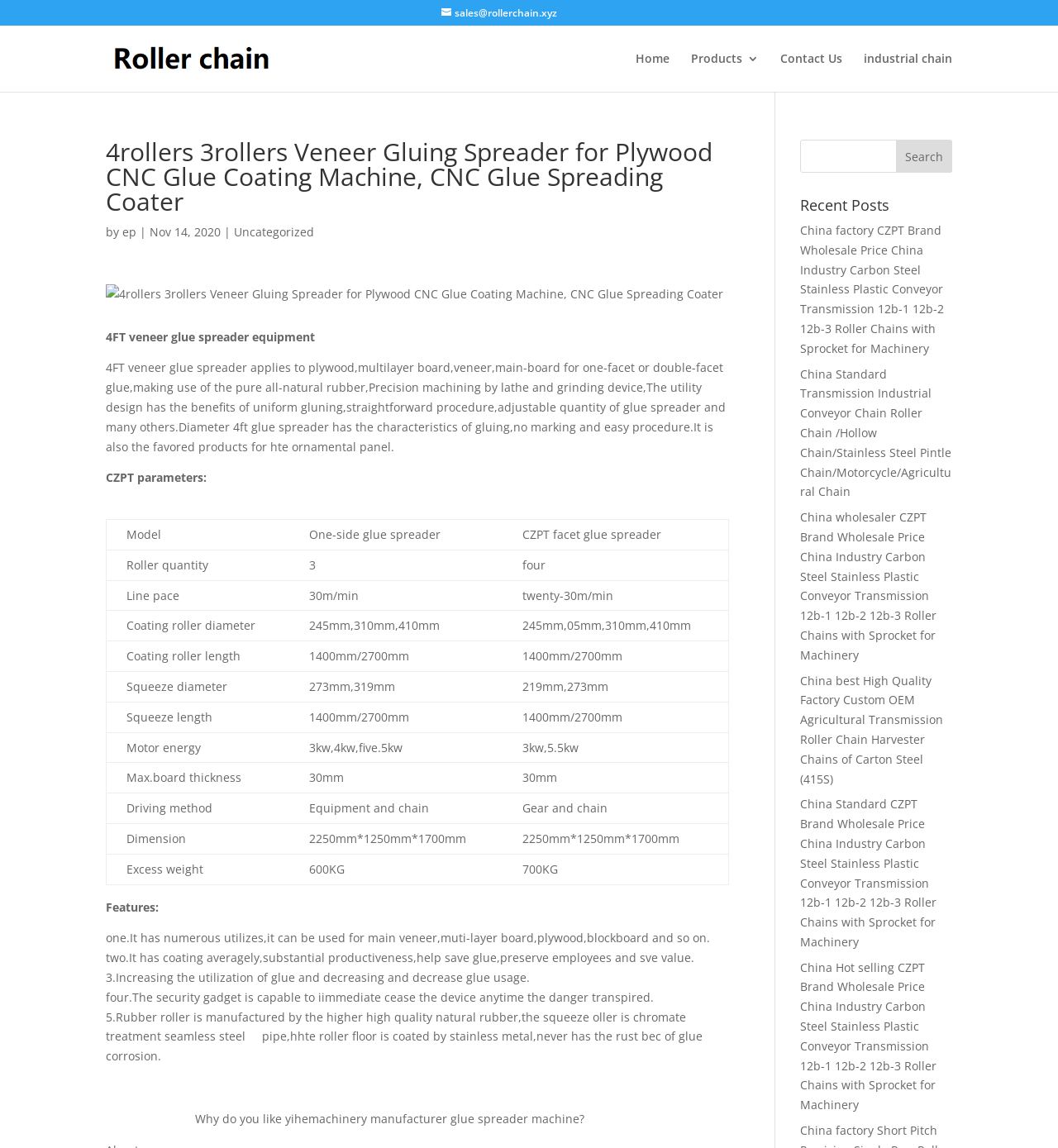Find the bounding box coordinates of the element I should click to carry out the following instruction: "Click the 'Home' link".

[0.601, 0.046, 0.633, 0.08]